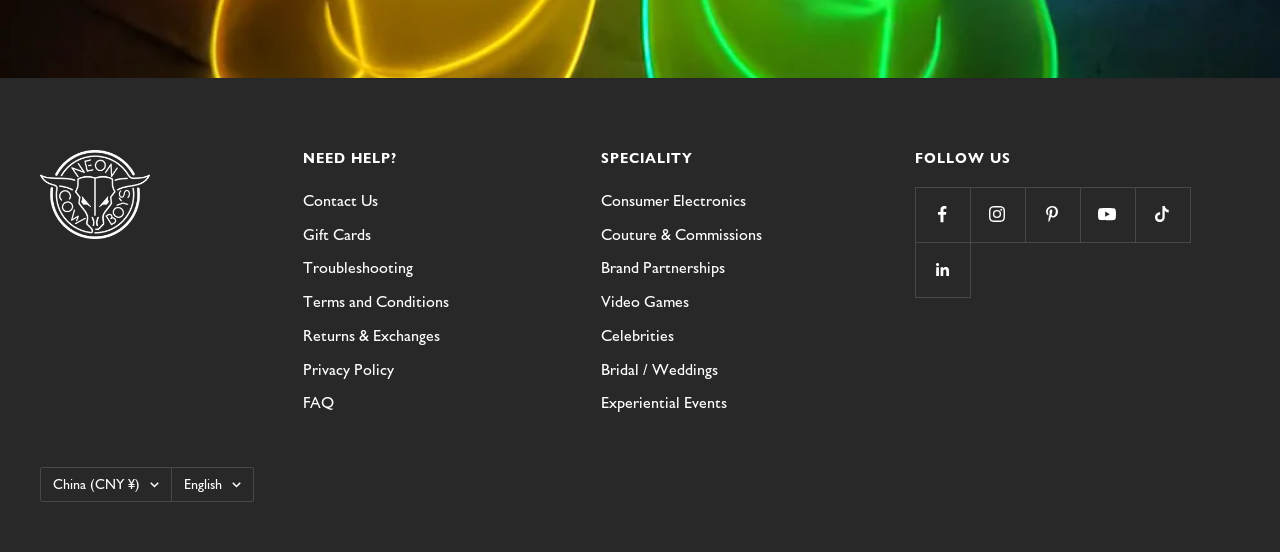Provide a brief response to the question below using one word or phrase:
How many social media platforms are listed?

6